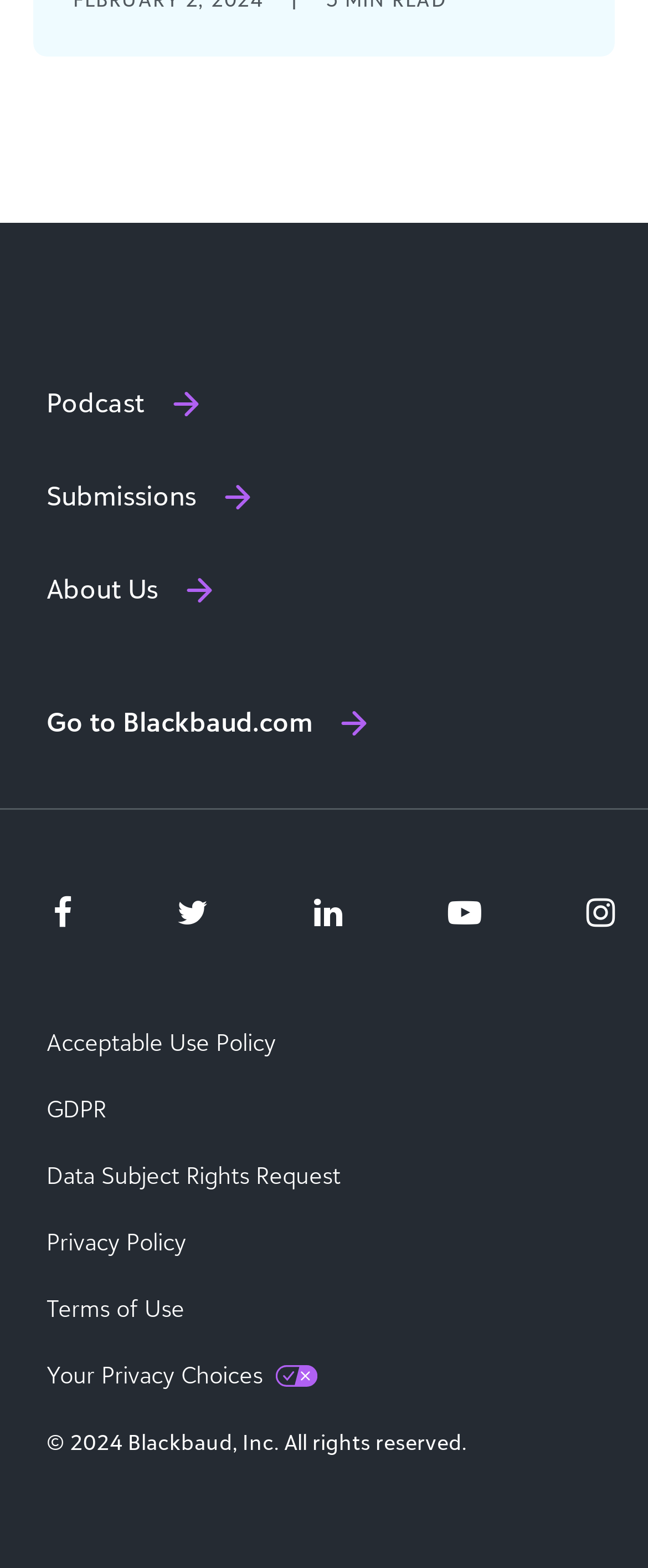Highlight the bounding box coordinates of the element that should be clicked to carry out the following instruction: "View Privacy Policy". The coordinates must be given as four float numbers ranging from 0 to 1, i.e., [left, top, right, bottom].

[0.072, 0.783, 0.928, 0.8]